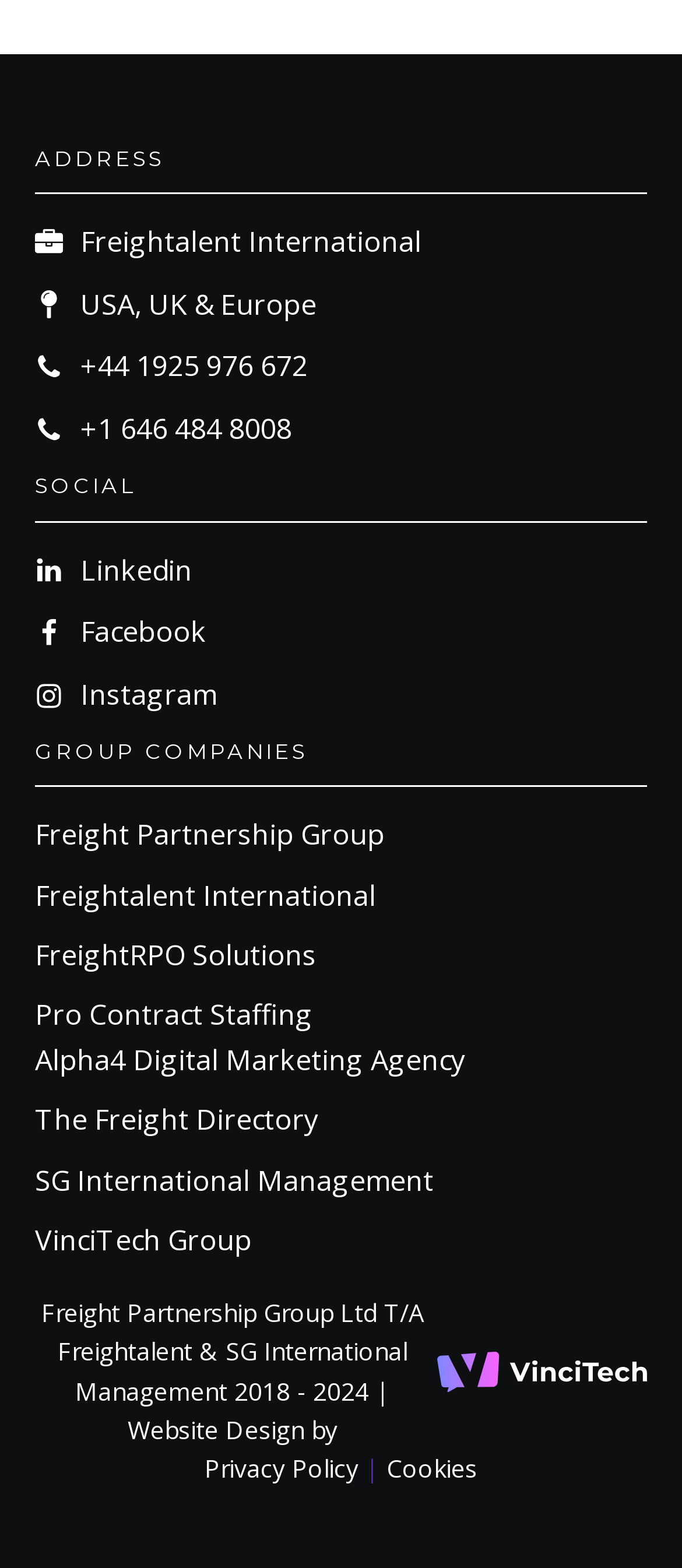Who designed the website?
Offer a detailed and exhaustive answer to the question.

The website was designed by Alpha4 Digital Marketing Agency, as stated in the footer section of the webpage.